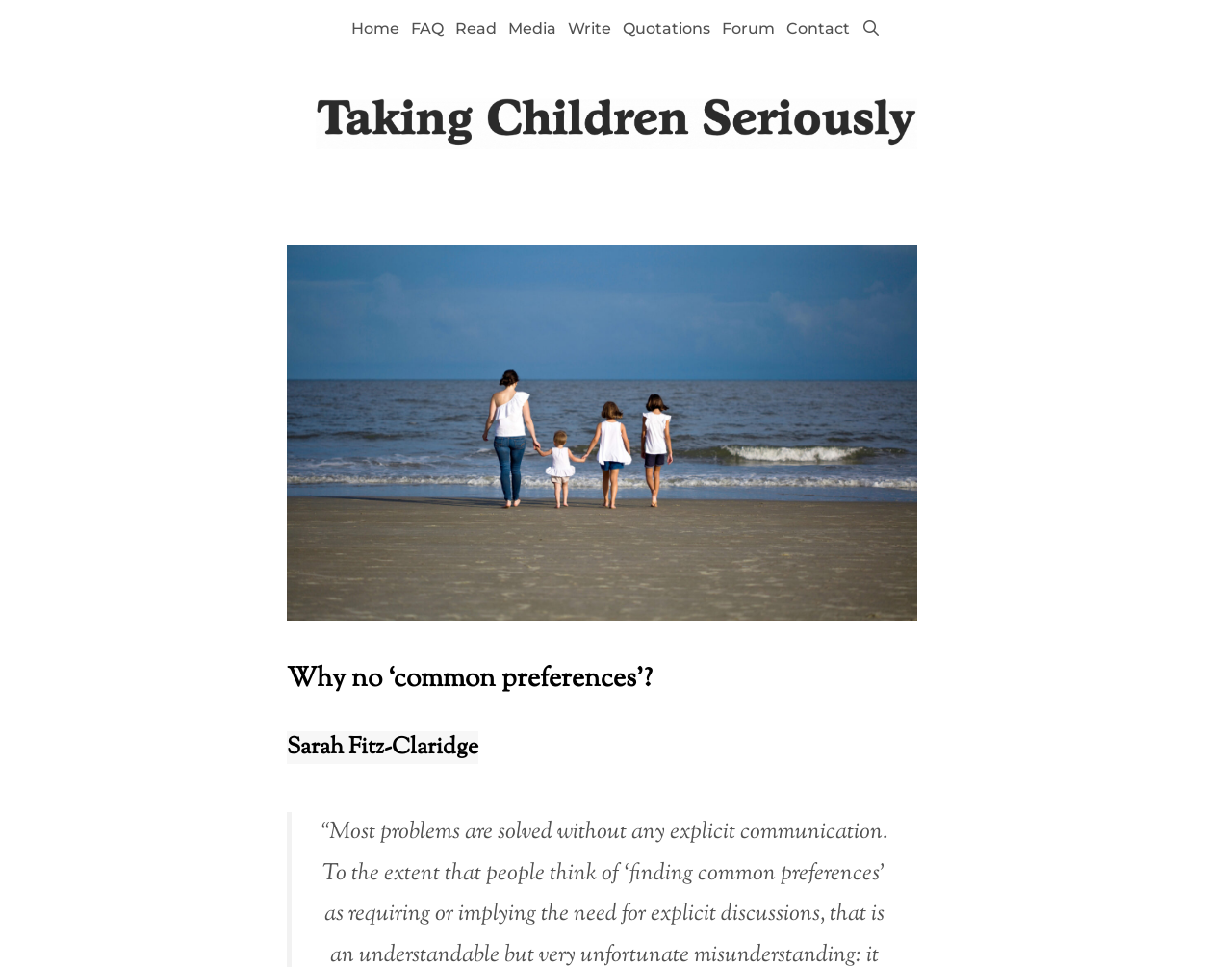Please find and report the bounding box coordinates of the element to click in order to perform the following action: "go to home page". The coordinates should be expressed as four float numbers between 0 and 1, in the format [left, top, right, bottom].

[0.28, 0.0, 0.329, 0.06]